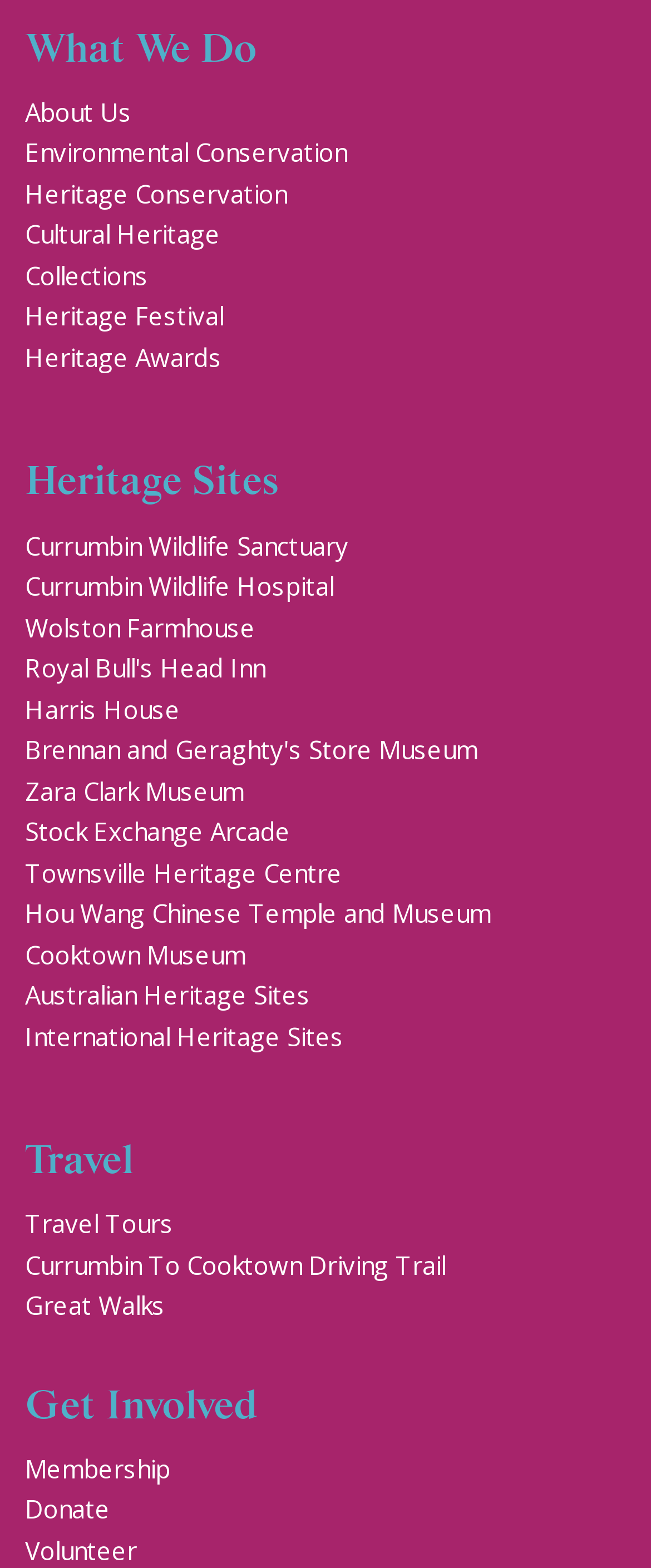Please identify the bounding box coordinates of the area that needs to be clicked to fulfill the following instruction: "Learn about Currumbin Wildlife Sanctuary."

[0.038, 0.337, 0.536, 0.358]